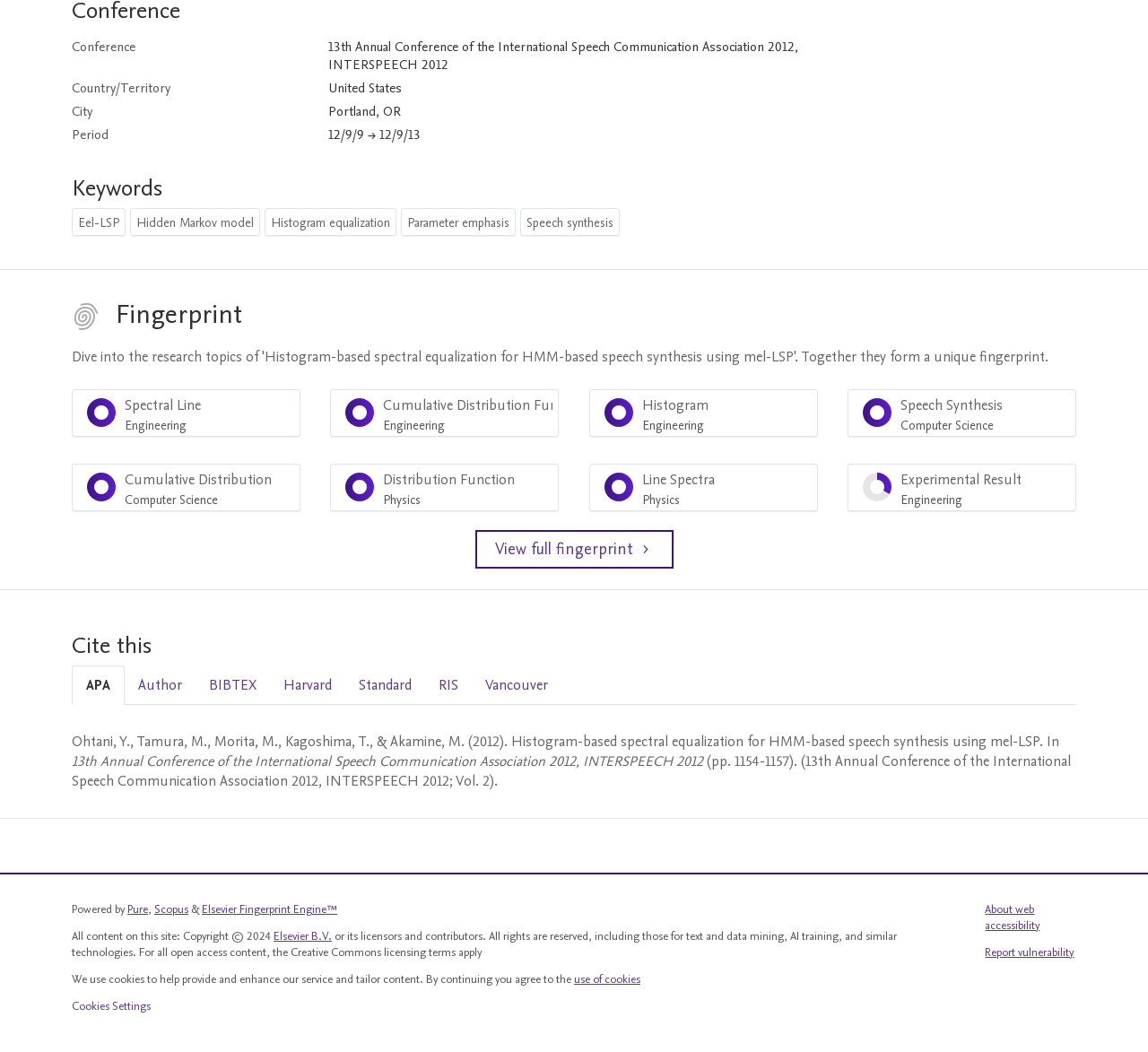Using the element description Distribution Function Physics 100%, predict the bounding box coordinates for the UI element. Provide the coordinates in (top-left x, top-left y, bottom-right x, bottom-right y) format with values ranging from 0 to 1.

[0.288, 0.441, 0.487, 0.486]